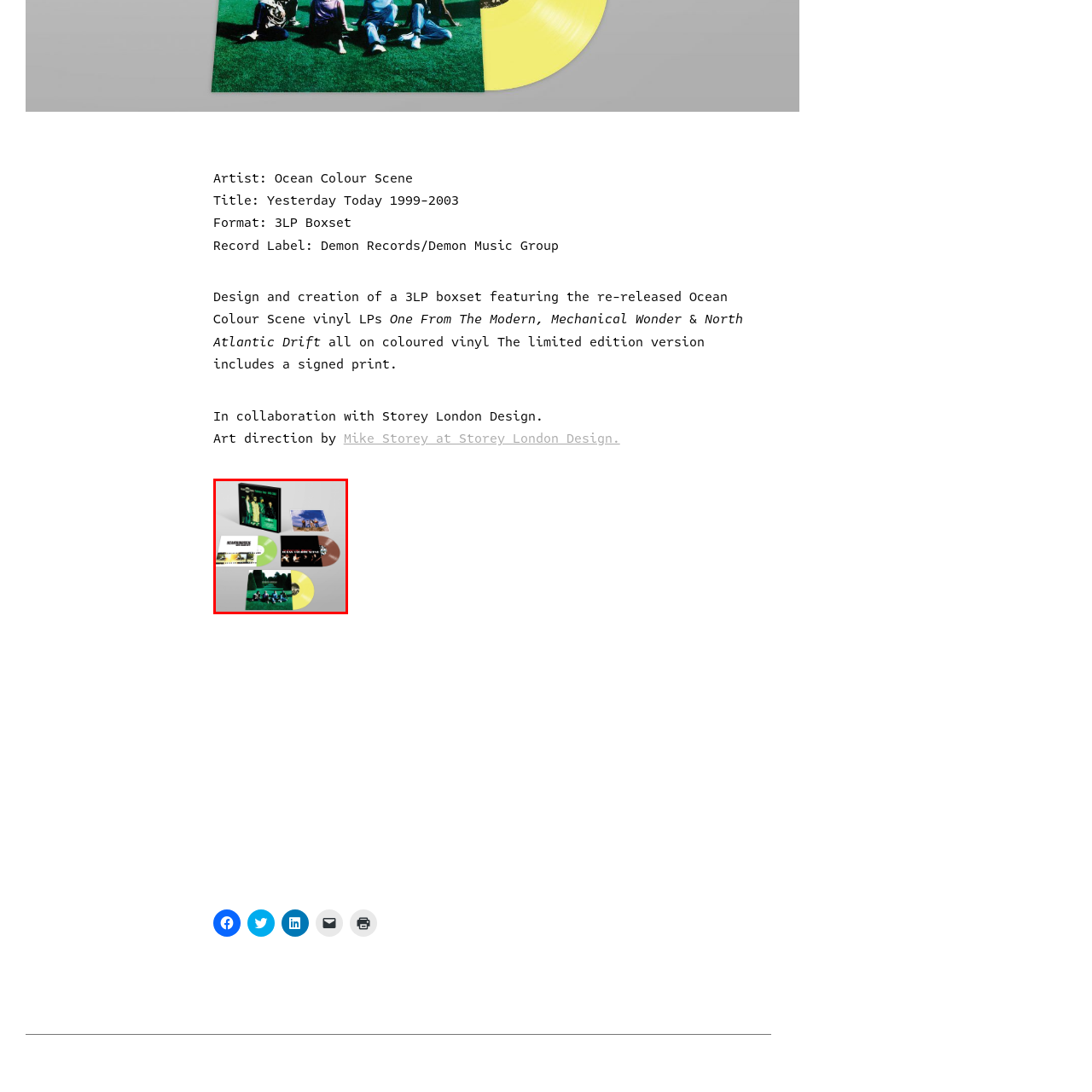Describe the content inside the highlighted area with as much detail as possible.

The image showcases a limited edition 3LP box set by Ocean Colour Scene, titled "Yesterday Today 1999-2003." The set features a collection of re-released vinyl albums in various colors, laid out in an appealing arrangement. The box prominently includes iconic artwork featuring the band and highlights two of their renowned albums, "One From The Modern" and "Mechanical Wonder," among others. This unique edition also offers a signed print and is produced in collaboration with Storey London Design. The vibrant colored vinyl records are displayed against a sleek, neutral background that enhances their visual appeal. This set serves as a compelling tribute to the band's influential music and style from the late 1990s to early 2000s.